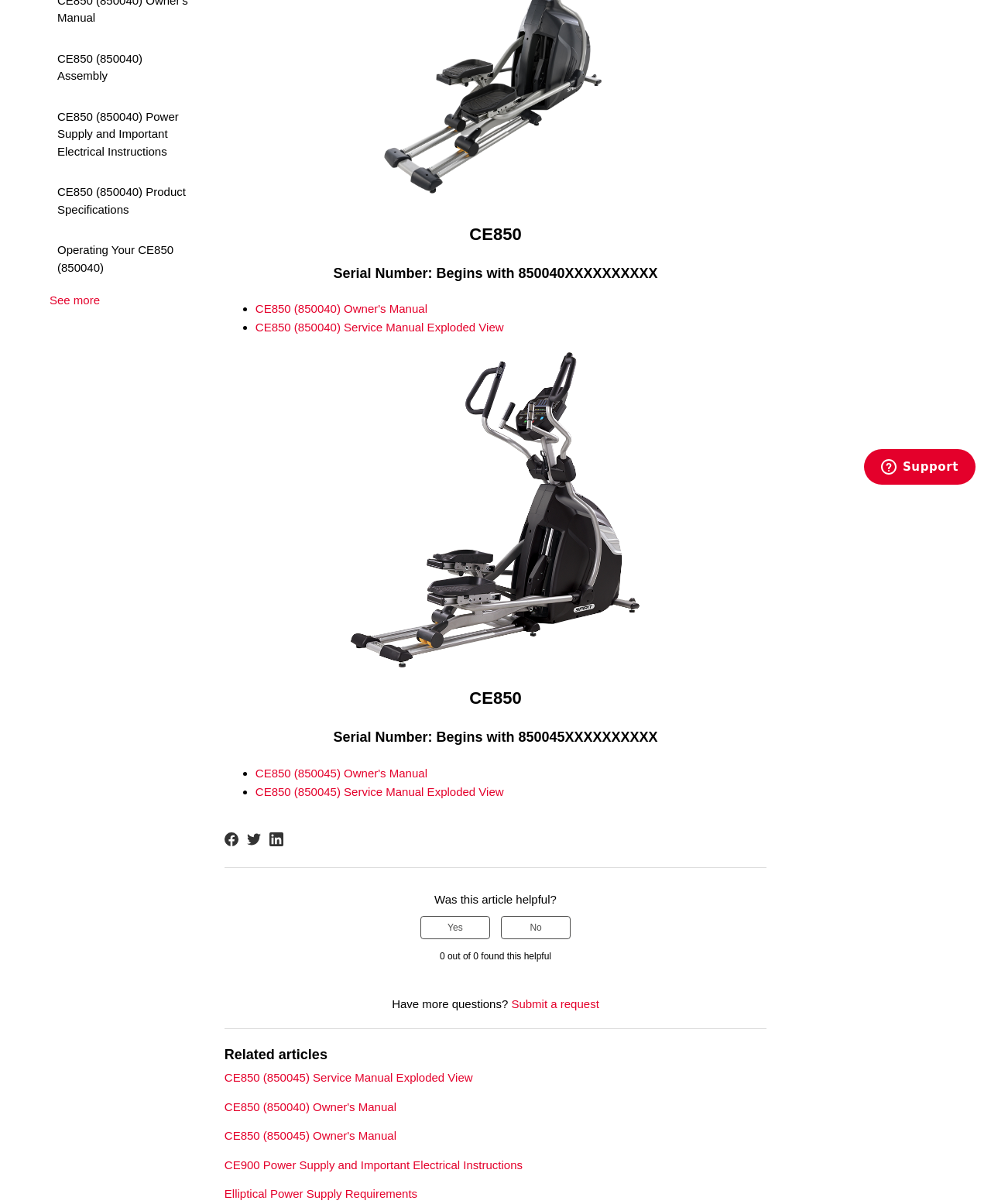Please specify the bounding box coordinates in the format (top-left x, top-left y, bottom-right x, bottom-right y), with all values as floating point numbers between 0 and 1. Identify the bounding box of the UI element described by: See more

[0.05, 0.244, 0.101, 0.255]